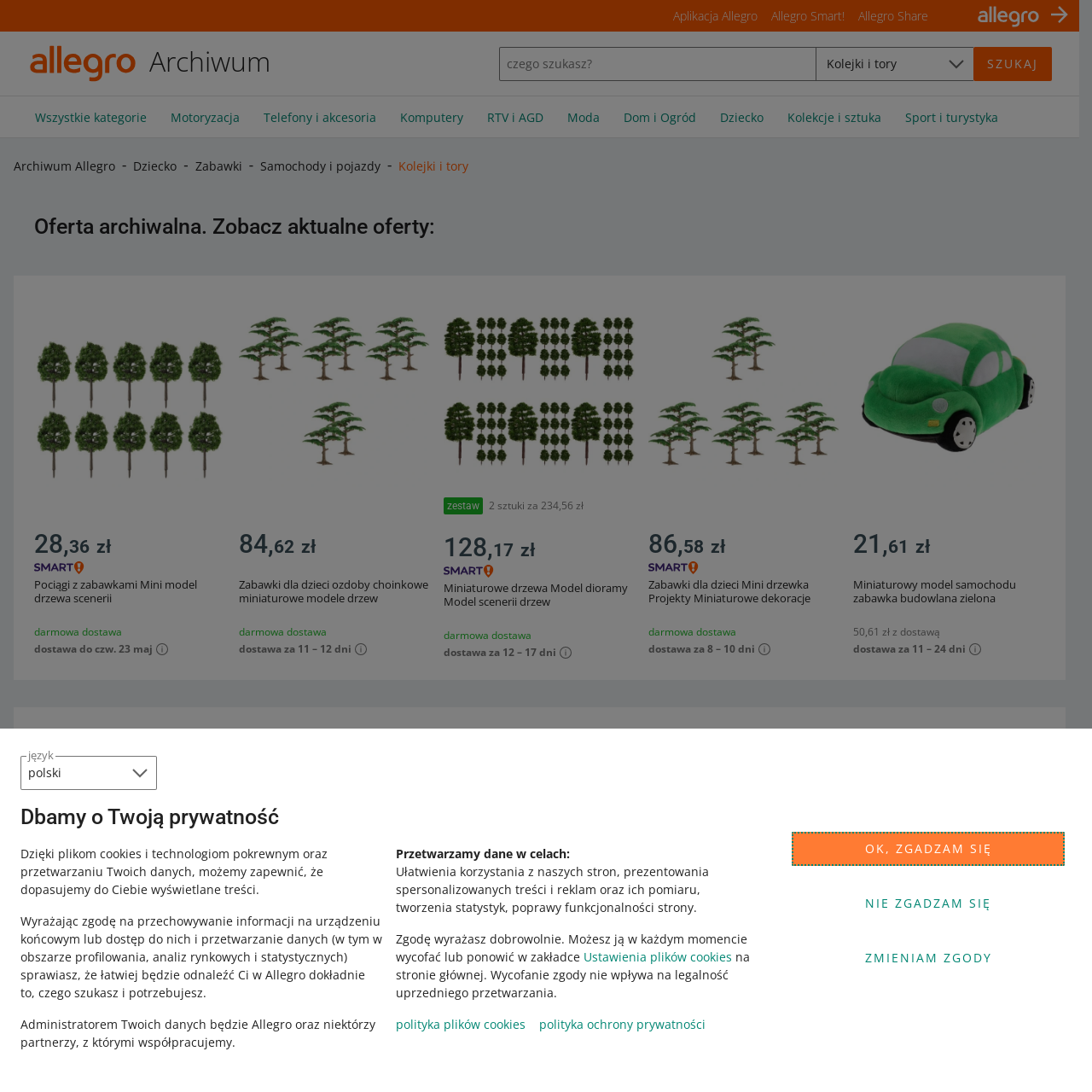What is the theme of the larger collection?
Please analyze the segment of the image inside the red bounding box and respond with a single word or phrase.

Model landscapes